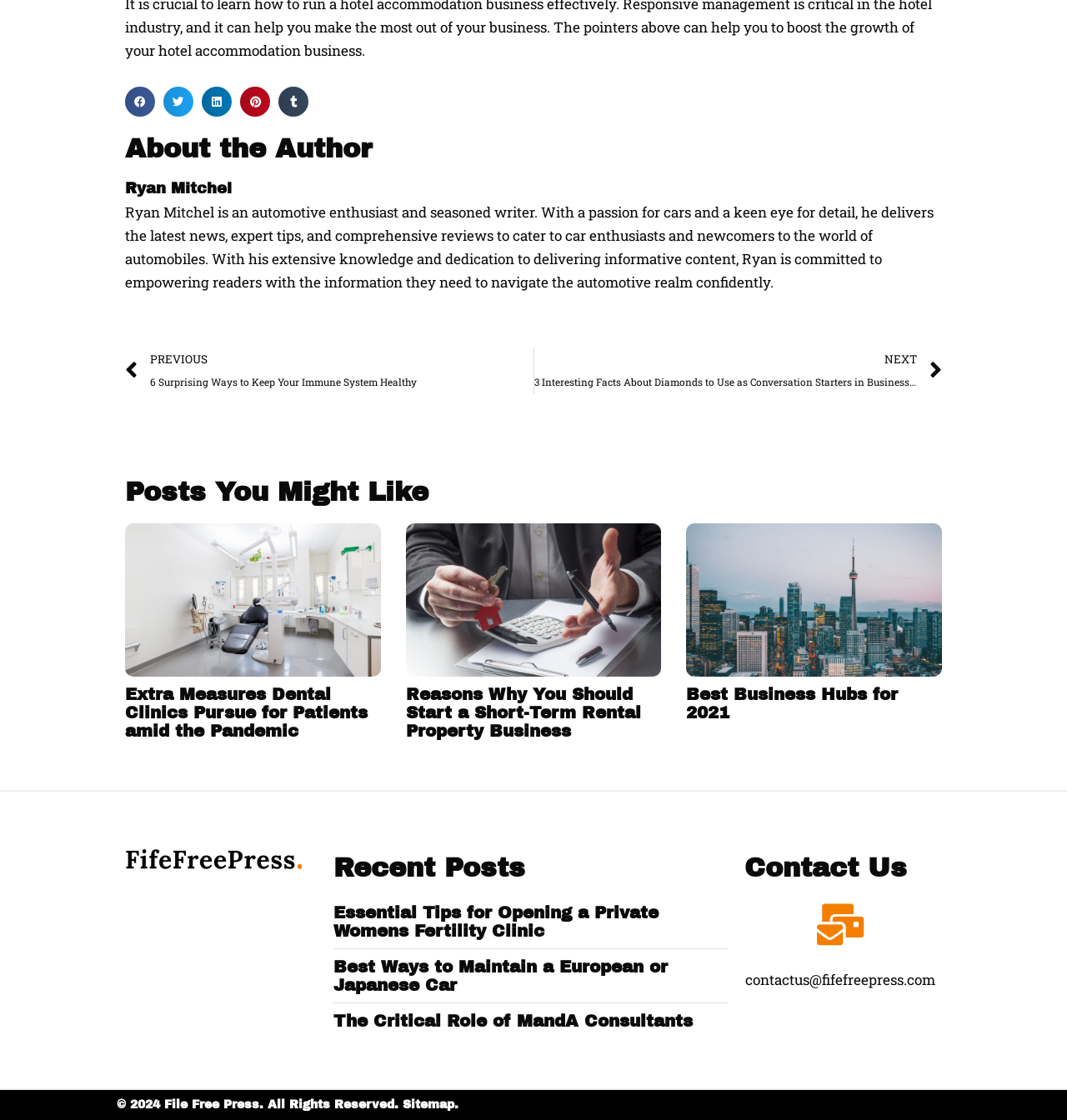Using the element description: "Sitemap.", determine the bounding box coordinates for the specified UI element. The coordinates should be four float numbers between 0 and 1, [left, top, right, bottom].

[0.377, 0.98, 0.43, 0.992]